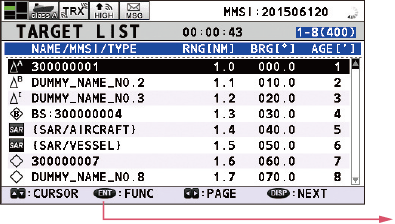Given the content of the image, can you provide a detailed answer to the question?
What information is provided in the columns?

The columns in the Target List interface provide critical navigation information, including the range of the target in nautical miles (RNG), the bearing of the target in degrees (BRG), and the age of the data, making it easier for users to monitor and manage various vessels in their vicinity.